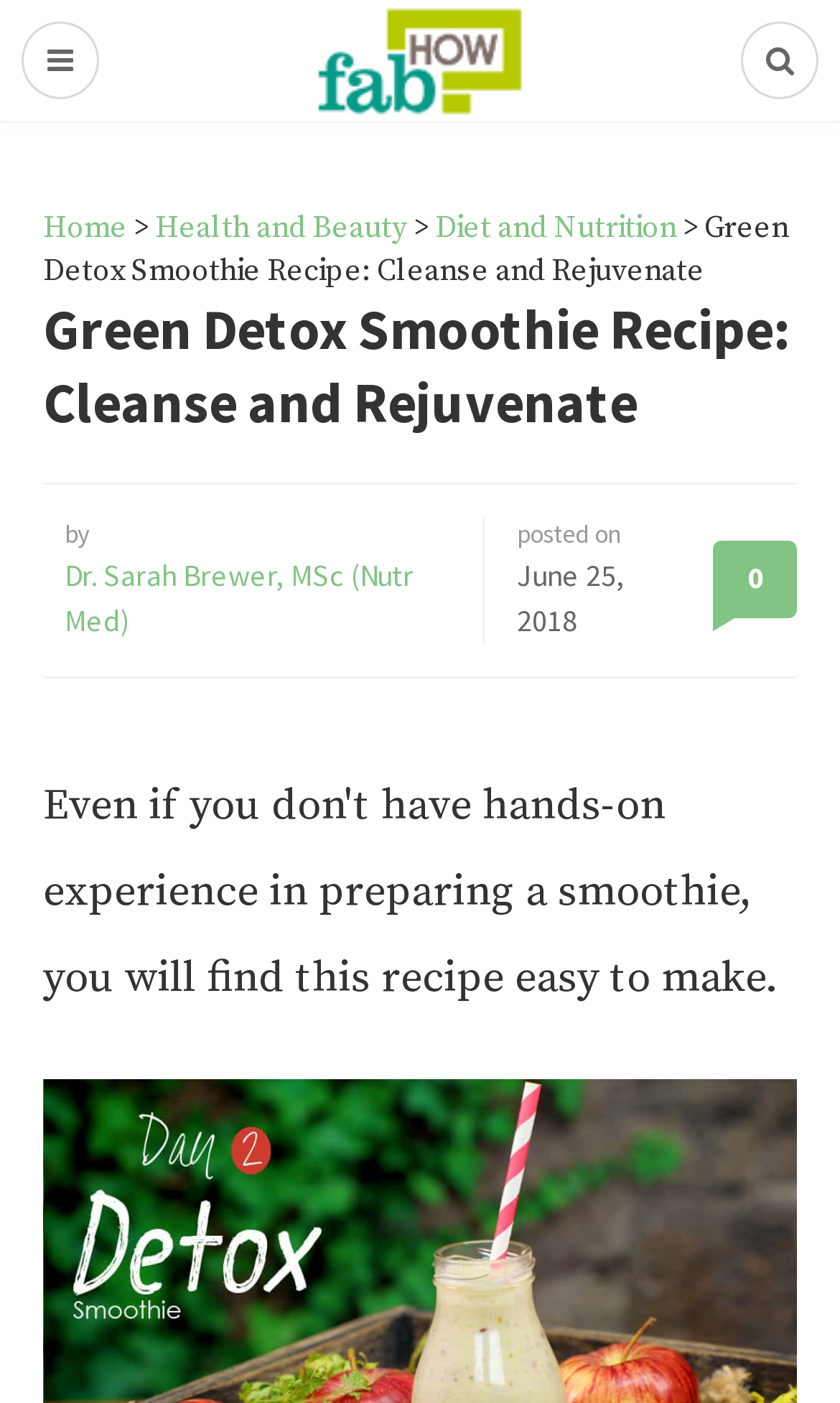What is the name of the website?
Based on the screenshot, respond with a single word or phrase.

Fab How